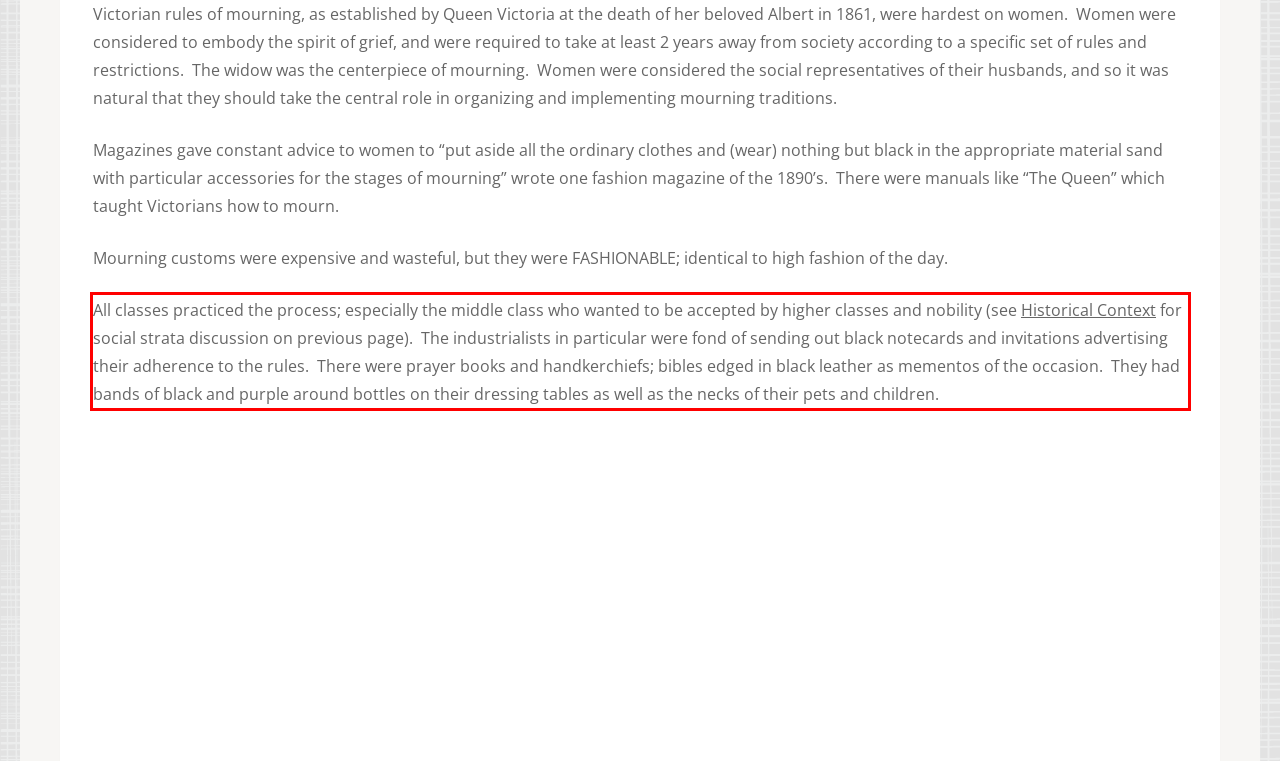You are given a webpage screenshot with a red bounding box around a UI element. Extract and generate the text inside this red bounding box.

All classes practiced the process; especially the middle class who wanted to be accepted by higher classes and nobility (see Historical Context for social strata discussion on previous page). The industrialists in particular were fond of sending out black notecards and invitations advertising their adherence to the rules. There were prayer books and handkerchiefs; bibles edged in black leather as mementos of the occasion. They had bands of black and purple around bottles on their dressing tables as well as the necks of their pets and children.